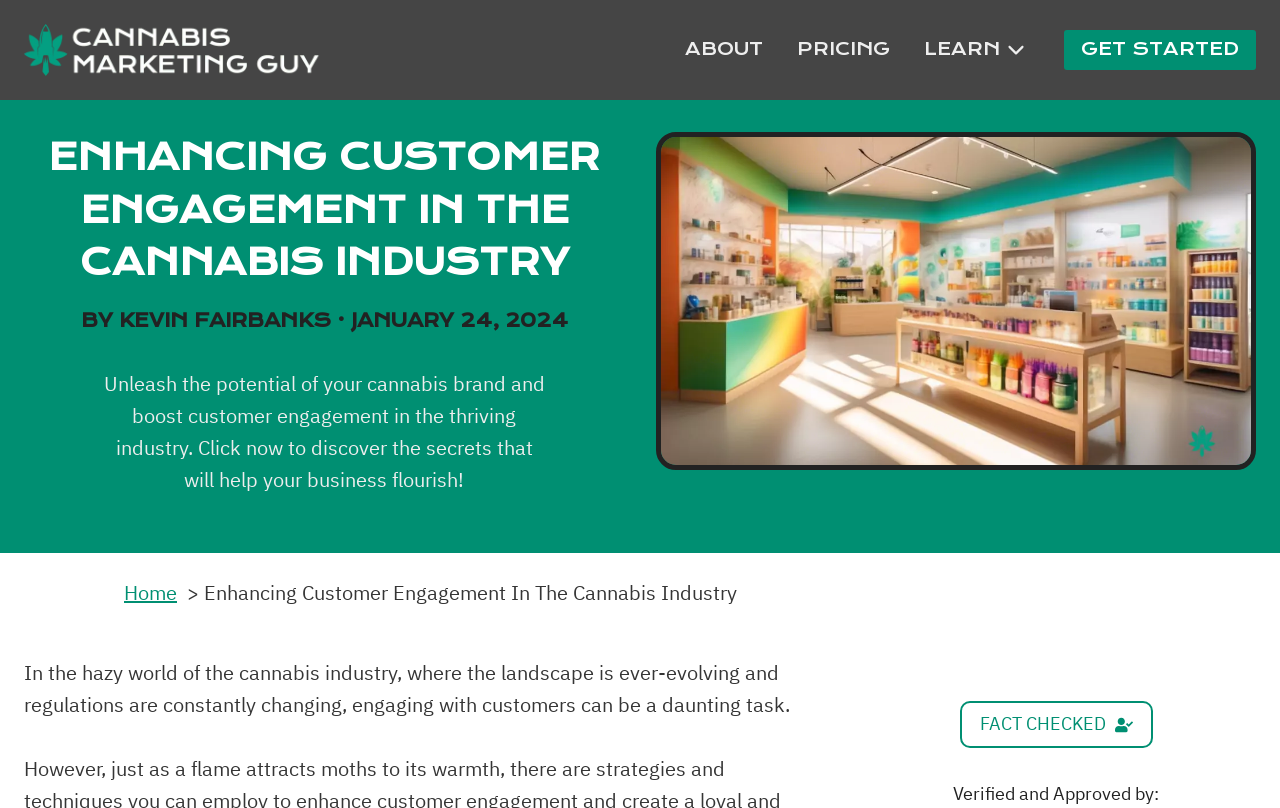Find the main header of the webpage and produce its text content.

ENHANCING CUSTOMER ENGAGEMENT IN THE CANNABIS INDUSTRY